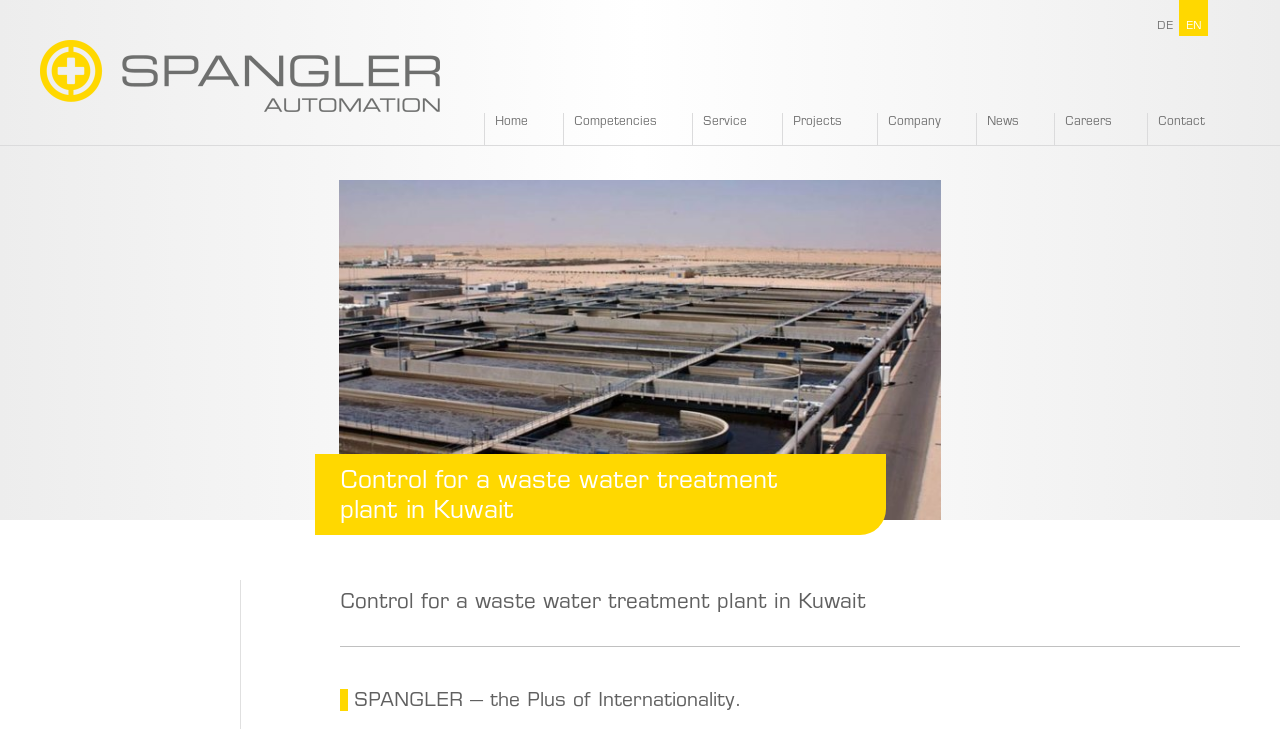Locate the bounding box coordinates of the area that needs to be clicked to fulfill the following instruction: "read news". The coordinates should be in the format of four float numbers between 0 and 1, namely [left, top, right, bottom].

[0.763, 0.155, 0.823, 0.199]